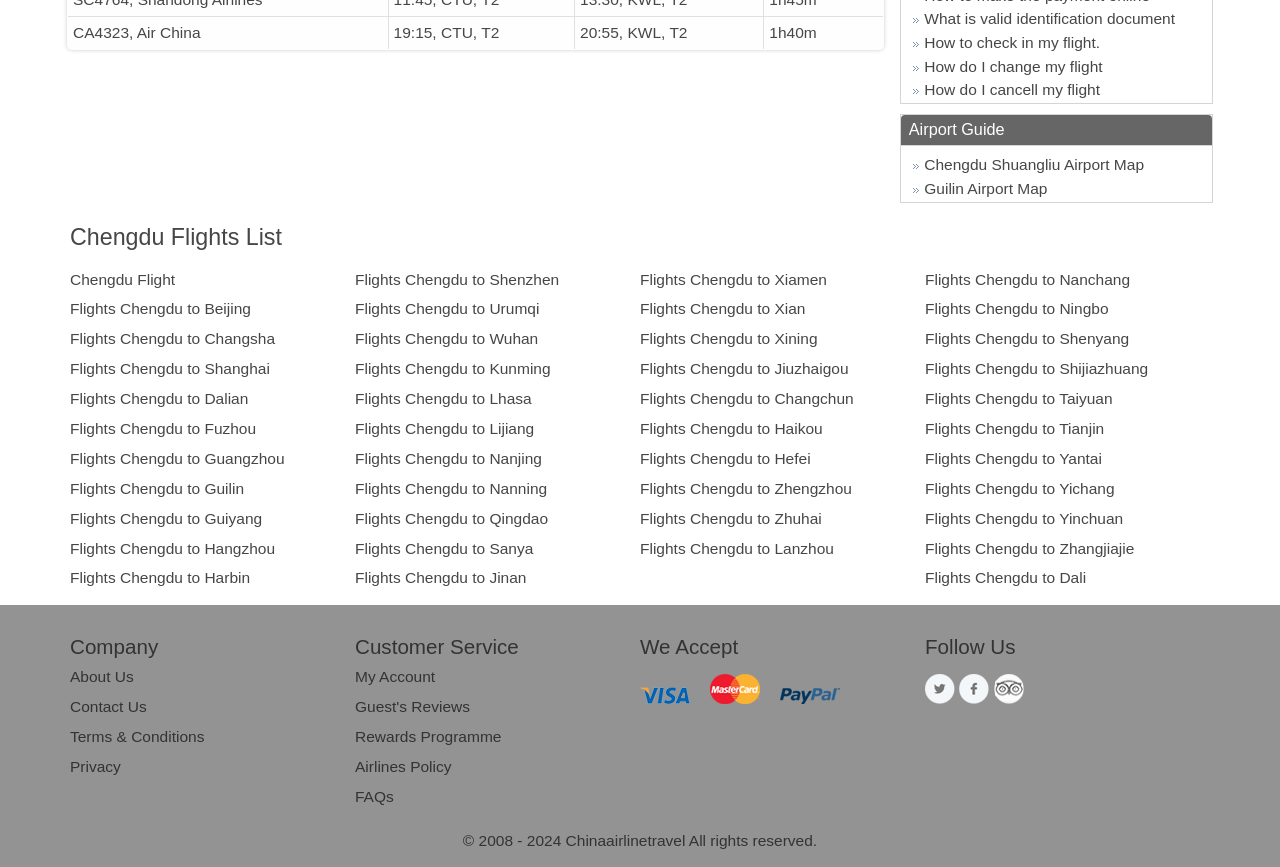Reply to the question with a brief word or phrase: What is the name of the airport in Chengdu?

Chengdu Shuangliu Airport